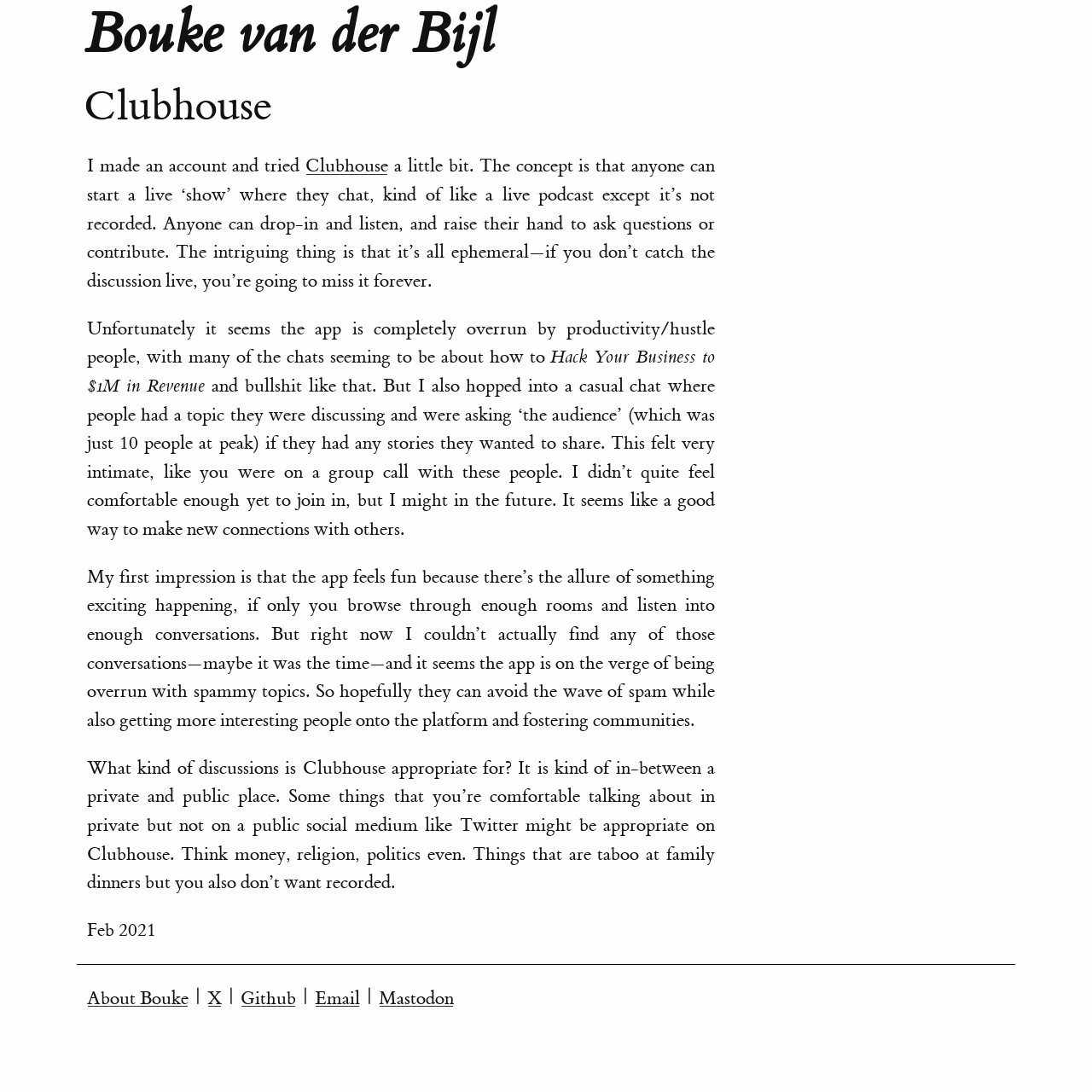What is the date mentioned at the bottom of the page?
Using the image as a reference, answer the question with a short word or phrase.

Feb 2021